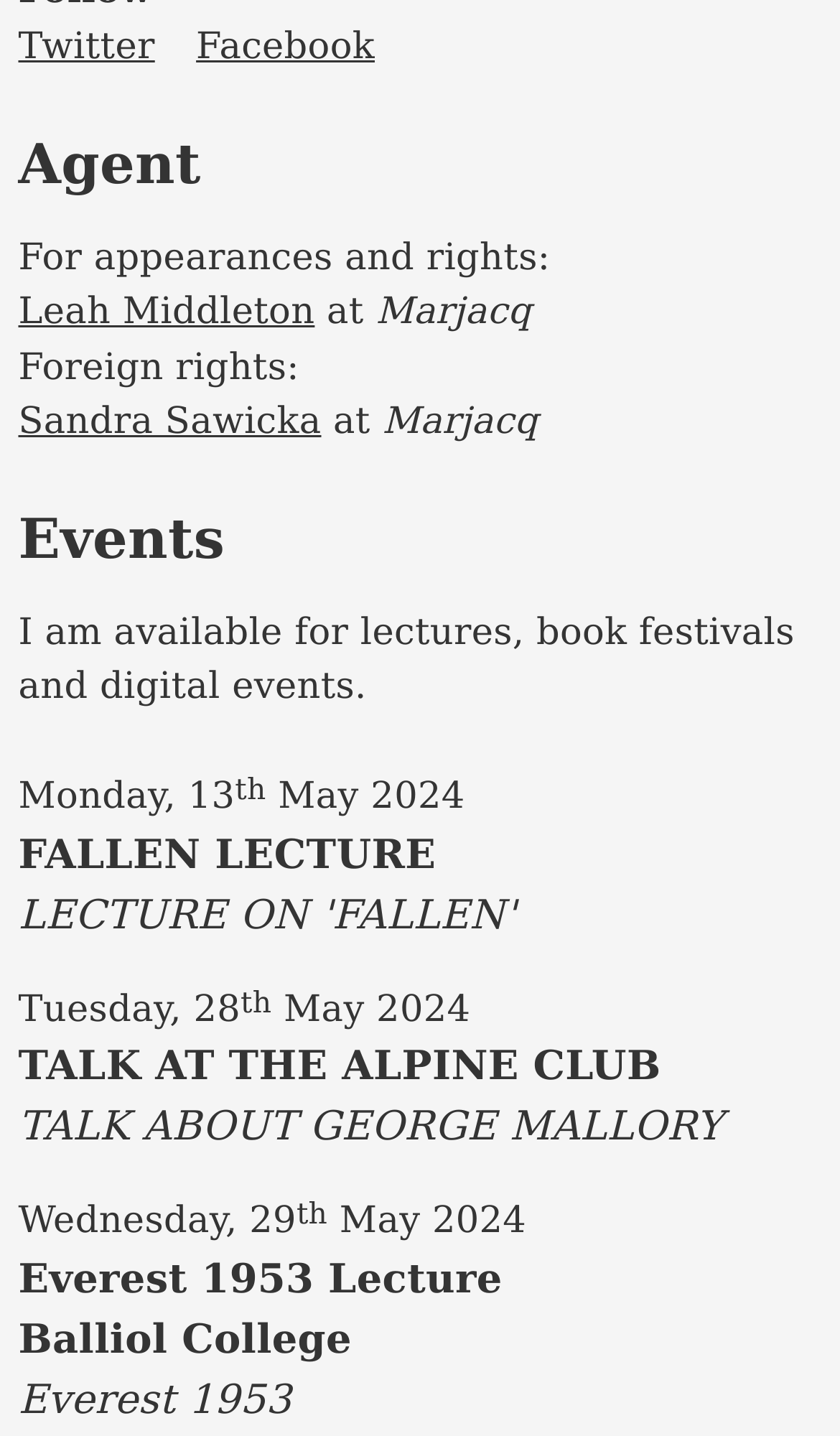Please locate the bounding box coordinates of the element's region that needs to be clicked to follow the instruction: "Click on 'Accounting'". The bounding box coordinates should be provided as four float numbers between 0 and 1, i.e., [left, top, right, bottom].

None